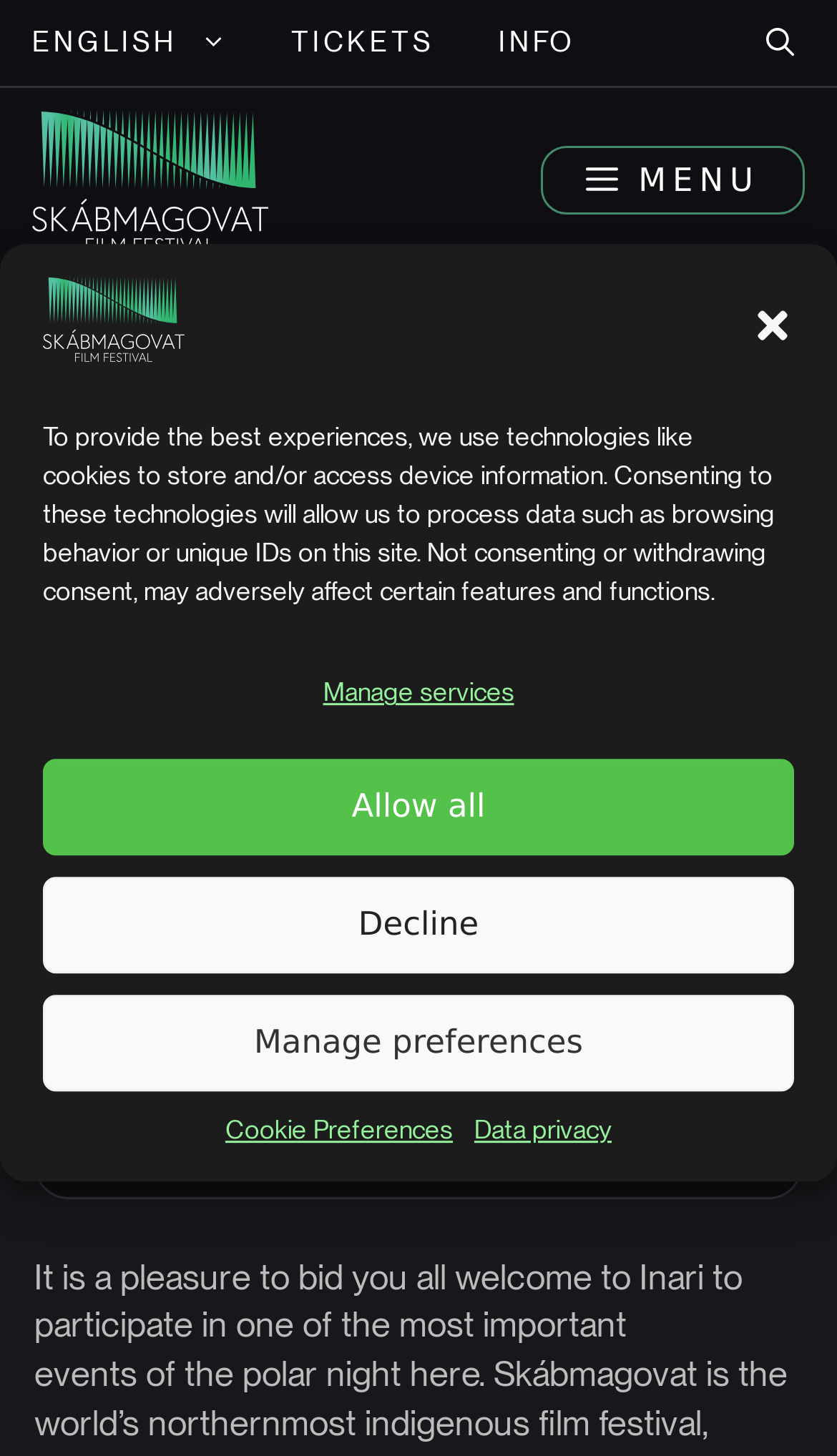Please identify the bounding box coordinates of the element I should click to complete this instruction: 'Toggle the menu'. The coordinates should be given as four float numbers between 0 and 1, like this: [left, top, right, bottom].

[0.647, 0.101, 0.962, 0.148]